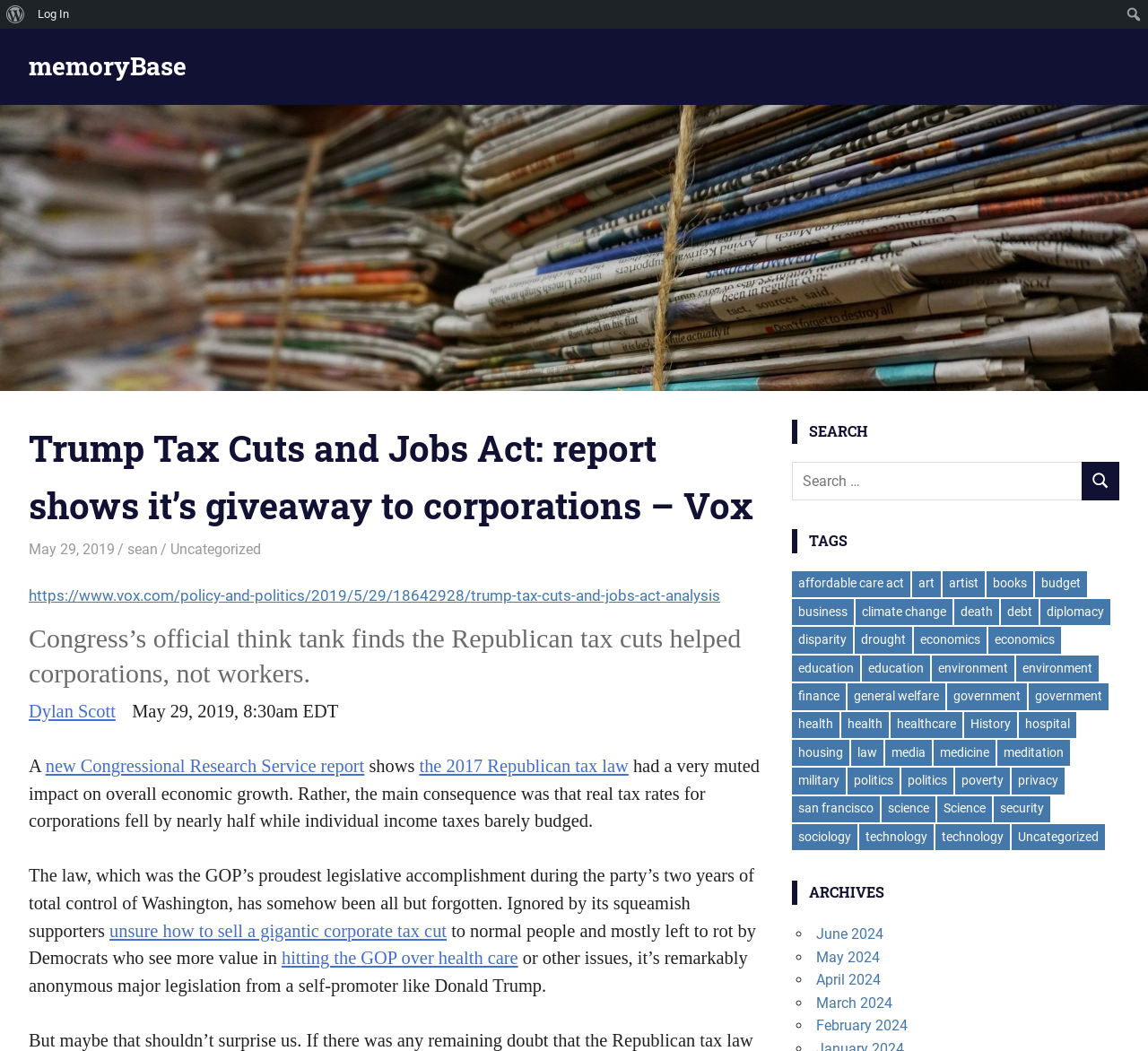Provide the bounding box coordinates for the UI element described in this sentence: "alt="County Argyle" title="County Argyle"". The coordinates should be four float values between 0 and 1, i.e., [left, top, right, bottom].

None